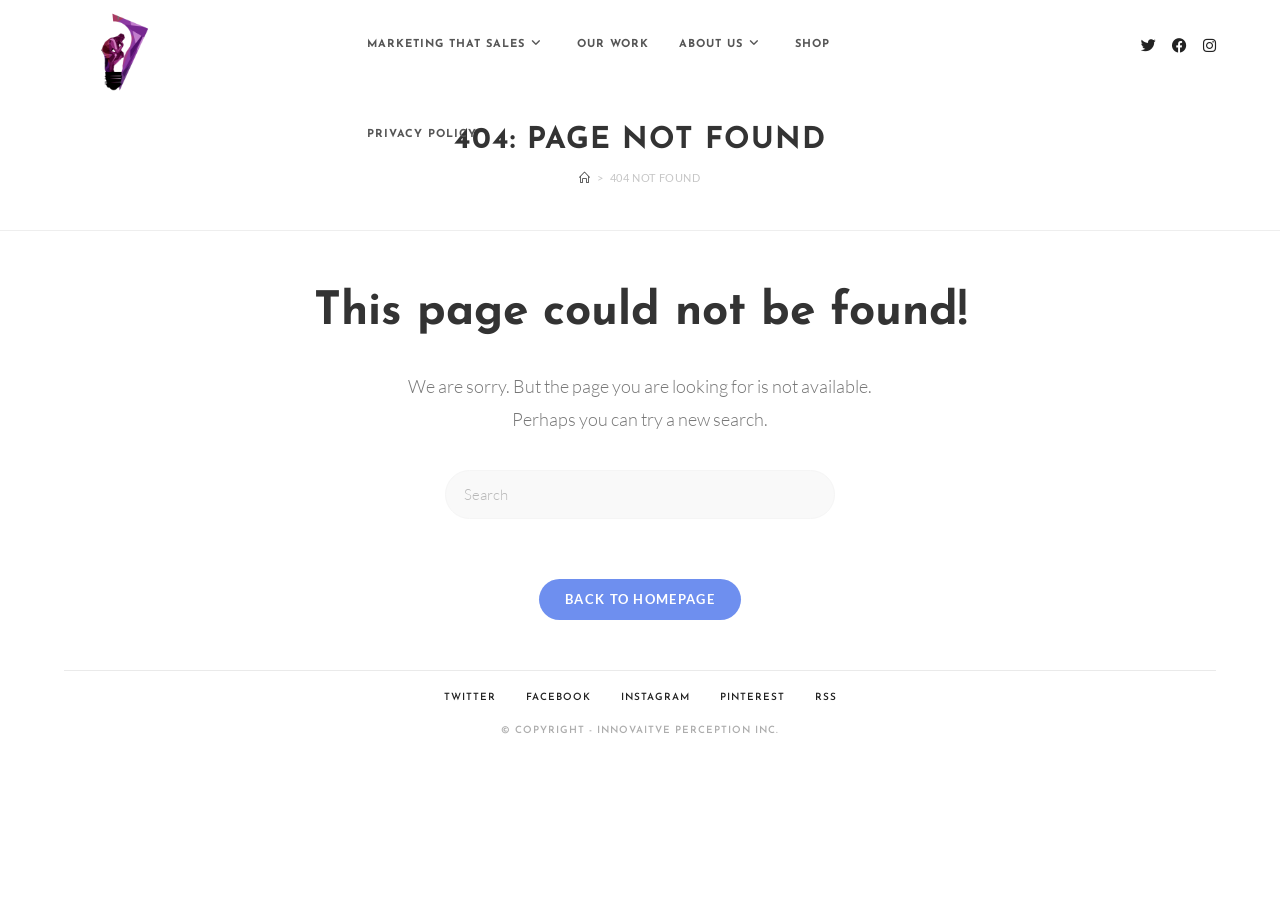Please indicate the bounding box coordinates for the clickable area to complete the following task: "Click the Innovative Perception logo". The coordinates should be specified as four float numbers between 0 and 1, i.e., [left, top, right, bottom].

[0.05, 0.0, 0.132, 0.115]